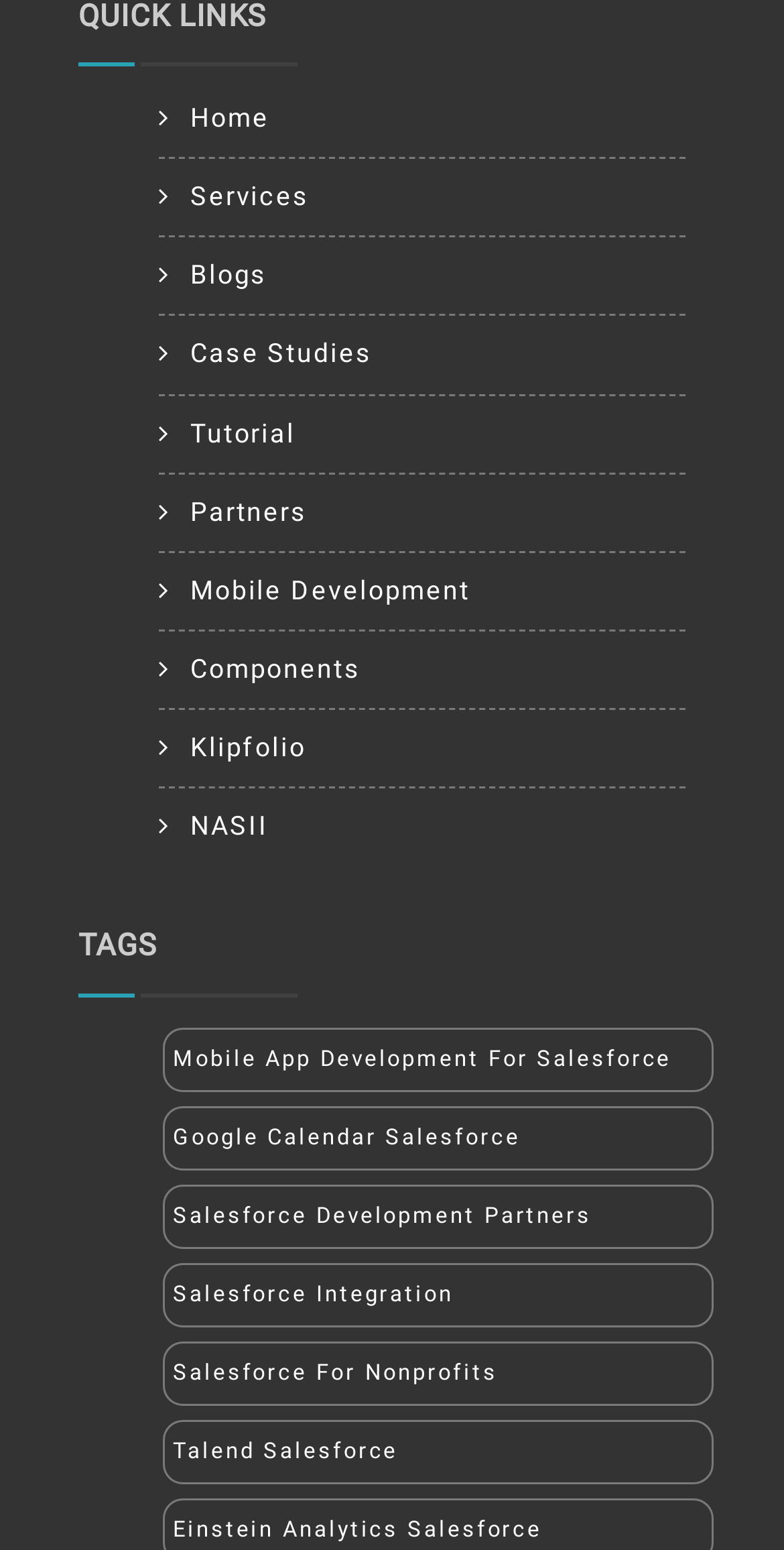Give a one-word or phrase response to the following question: How many links are under the 'TAGS' heading?

6